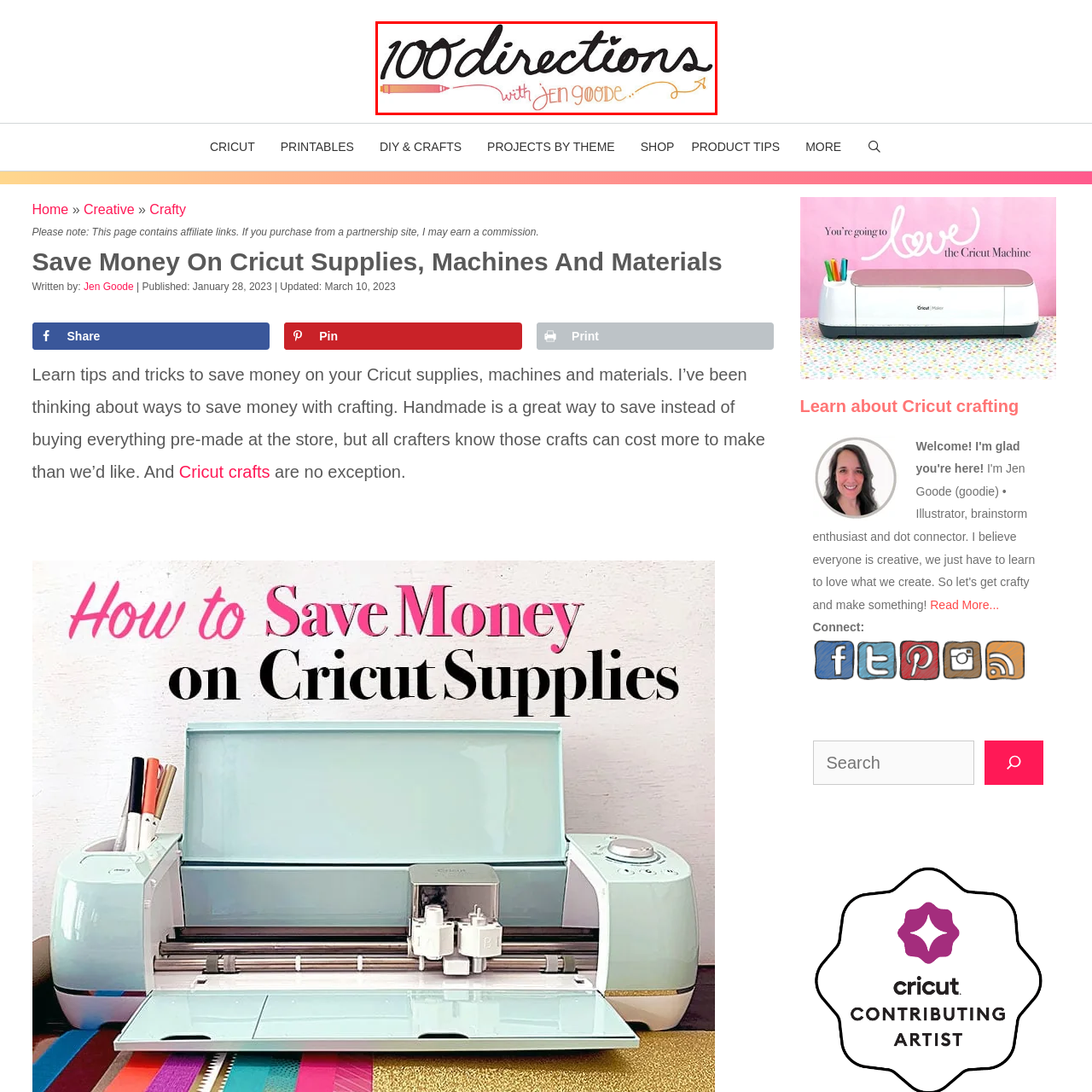Provide a detailed account of the visual content within the red-outlined section of the image.

The image features the logo of "100 Directions with Jen Goode," which prominently displays the text "100directions" in a playful, handwritten style. Accompanying the bold black lettering is the phrase "with Jen Goode" in a softer, pink script. A colorful crayon illustration is part of the design, adding a whimsical touch that reflects the creative and crafting themes of the brand. This logo represents Jen Goode’s passion for DIY projects, crafting tips, and creative inspirations shared through her platform.